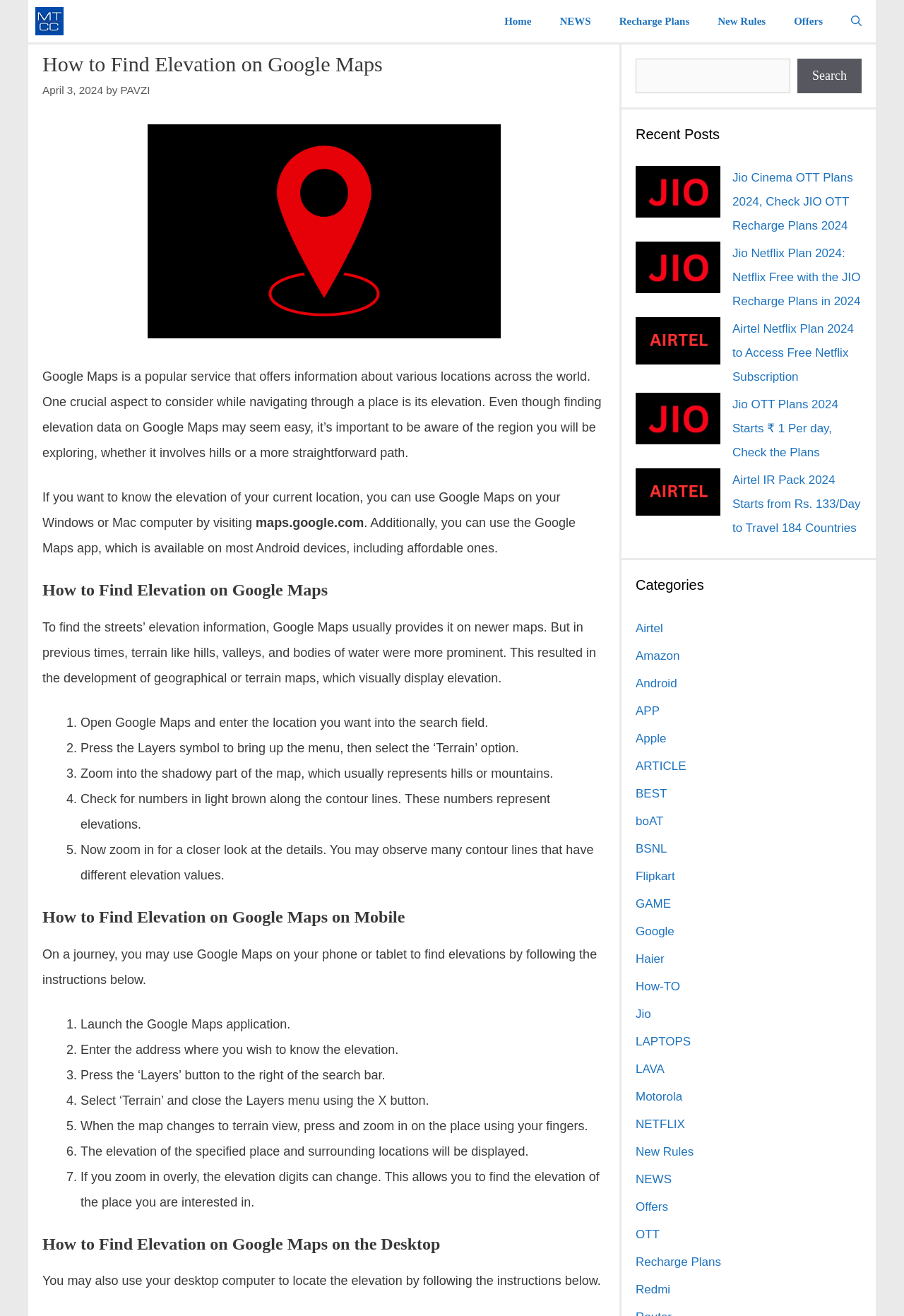What is the purpose of Google Maps?
Refer to the image and respond with a one-word or short-phrase answer.

To offer information about various locations